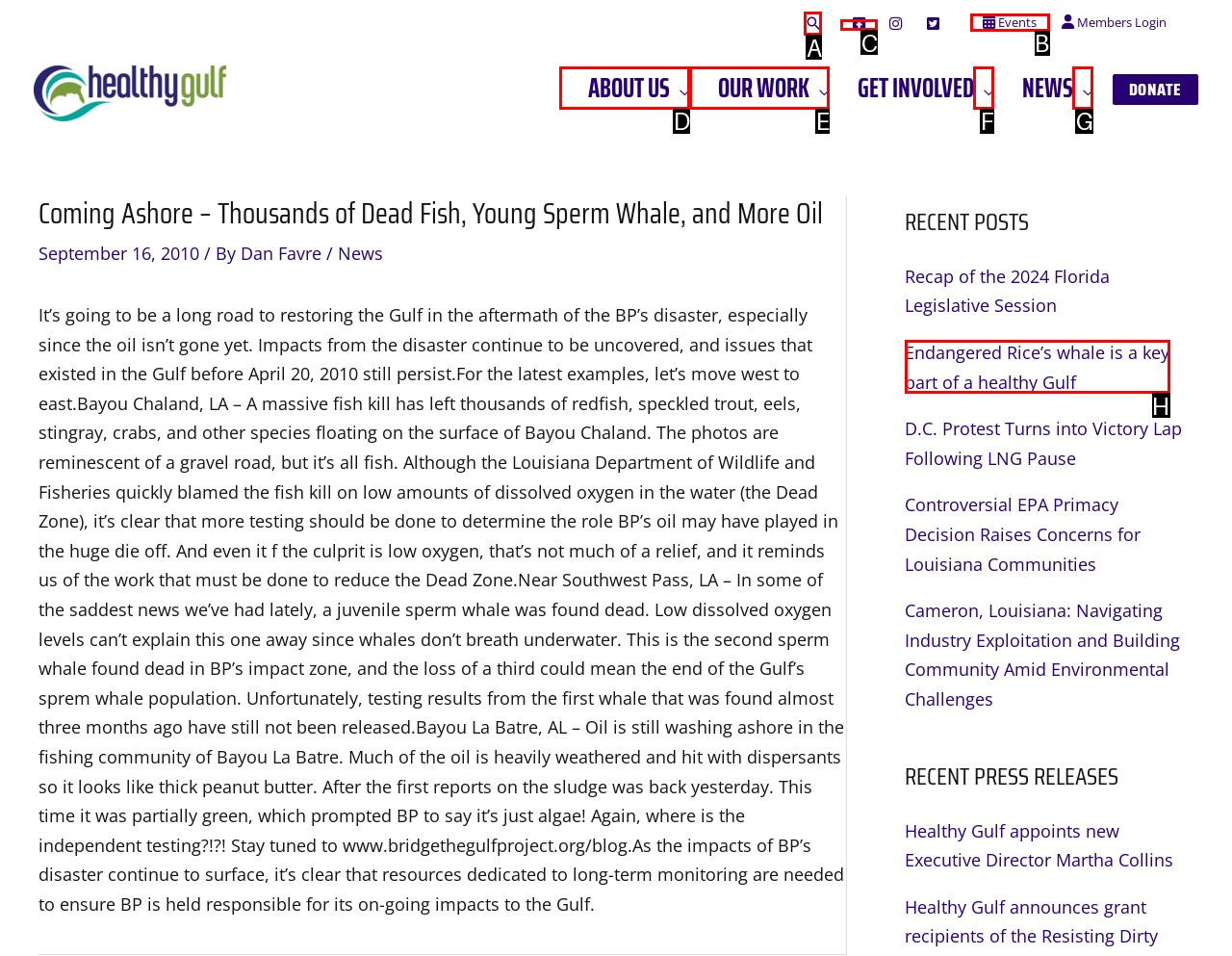Identify the correct choice to execute this task: Search for something
Respond with the letter corresponding to the right option from the available choices.

A